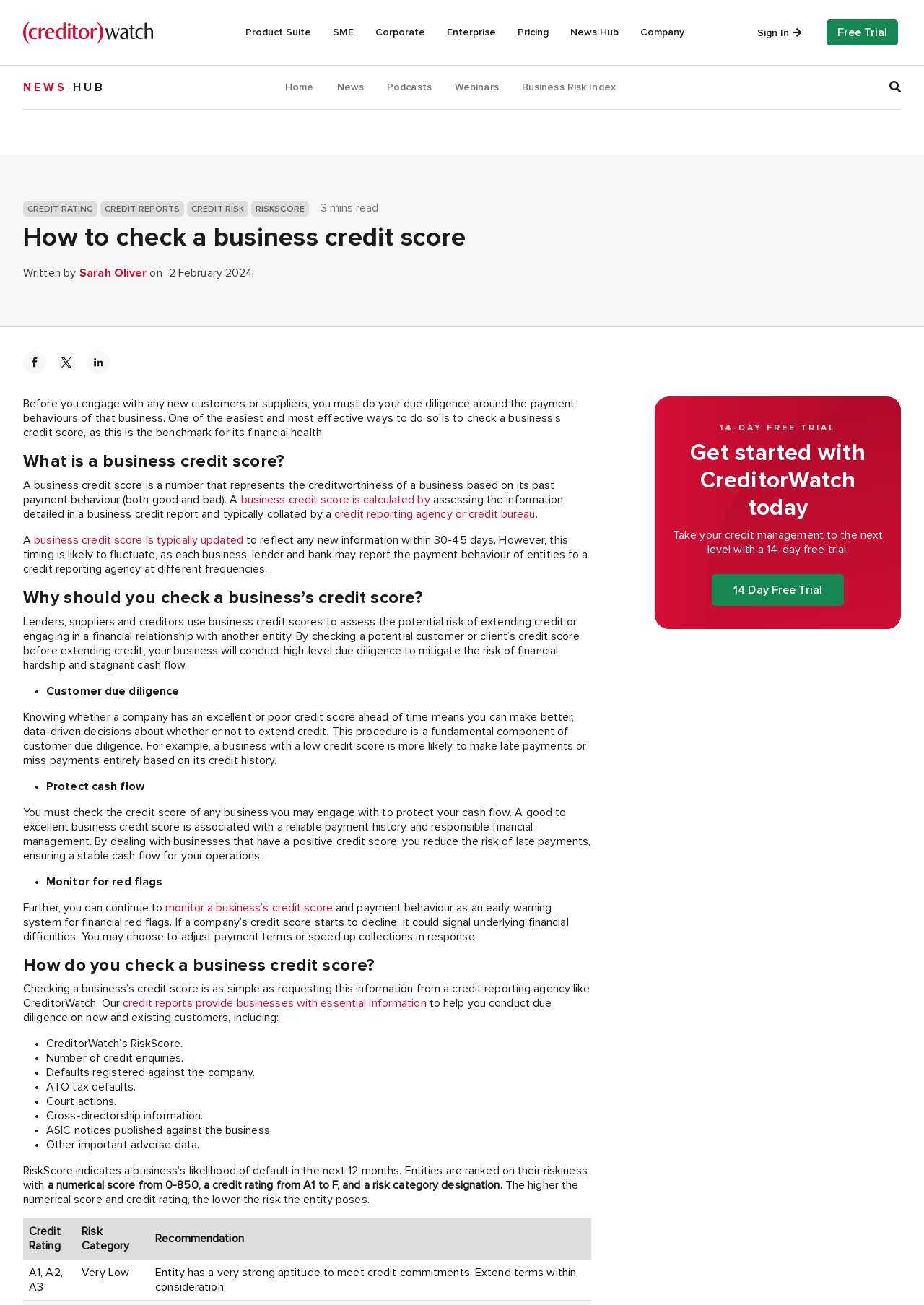Could you locate the bounding box coordinates for the section that should be clicked to accomplish this task: "Click the 'How to check a business credit score' heading".

[0.025, 0.172, 0.975, 0.194]